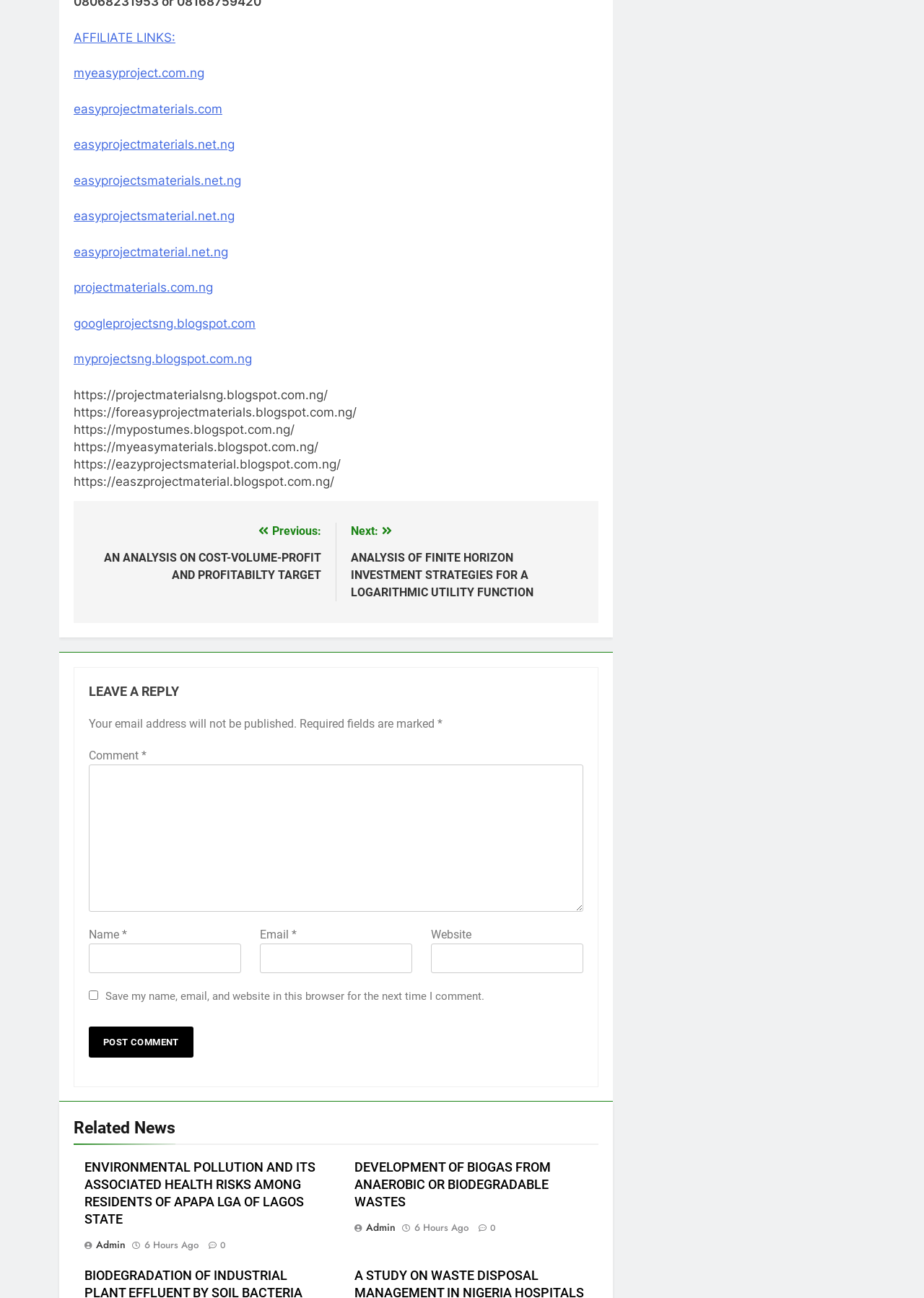How many affiliate links are listed on the webpage?
Please give a detailed and elaborate answer to the question based on the image.

The affiliate links are listed at the top of the webpage, and they include links to various websites such as myeasyproject.com.ng, easyprojectmaterials.com, and projectmaterials.com.ng. There are a total of 8 affiliate links.